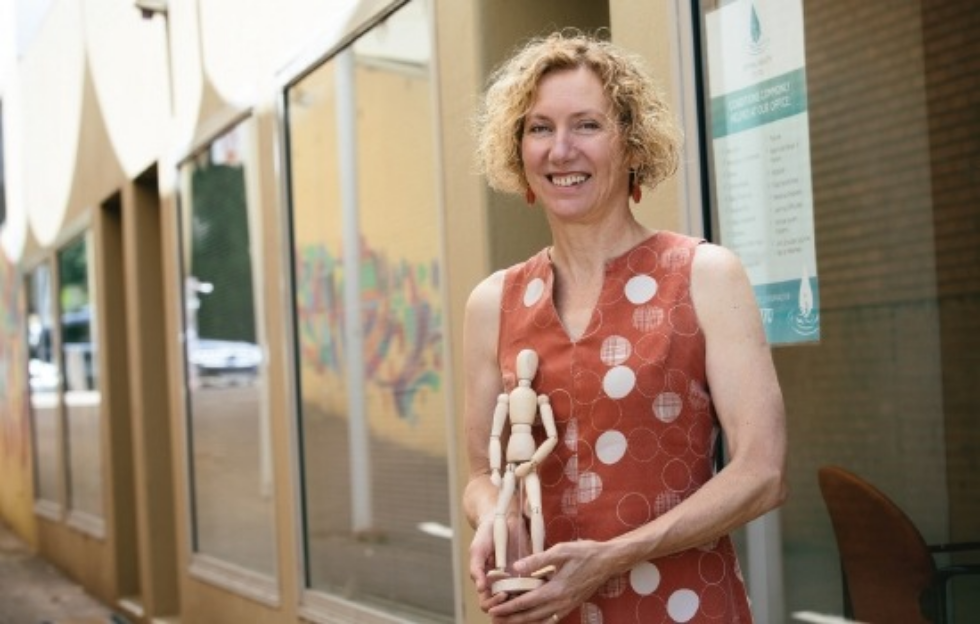Please answer the following query using a single word or phrase: 
What is reflected in the windows behind the woman?

Hints of street art